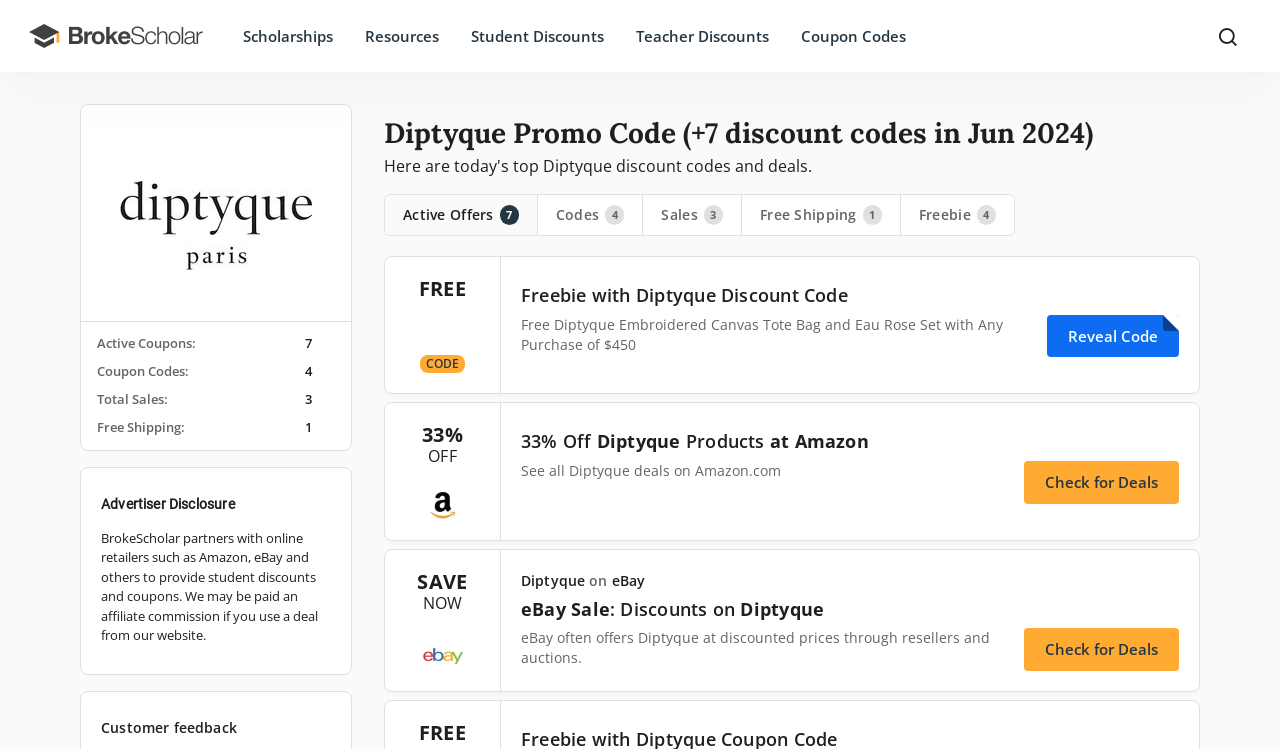Identify the bounding box coordinates of the clickable region necessary to fulfill the following instruction: "Read Advertiser Disclosure". The bounding box coordinates should be four float numbers between 0 and 1, i.e., [left, top, right, bottom].

[0.079, 0.662, 0.259, 0.685]